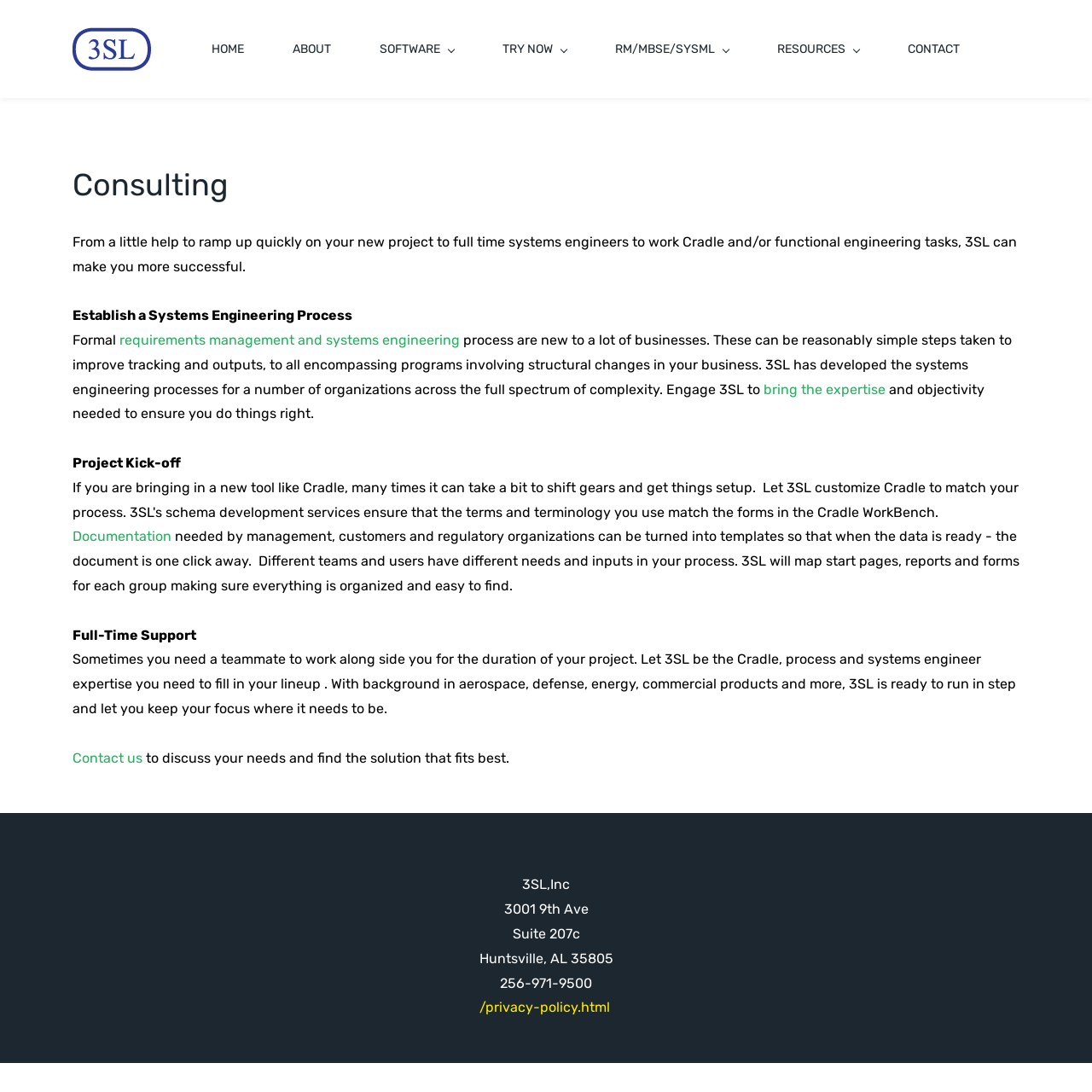Locate the bounding box coordinates of the element that should be clicked to fulfill the instruction: "Click on the requirements management and systems engineering link".

[0.109, 0.304, 0.421, 0.319]